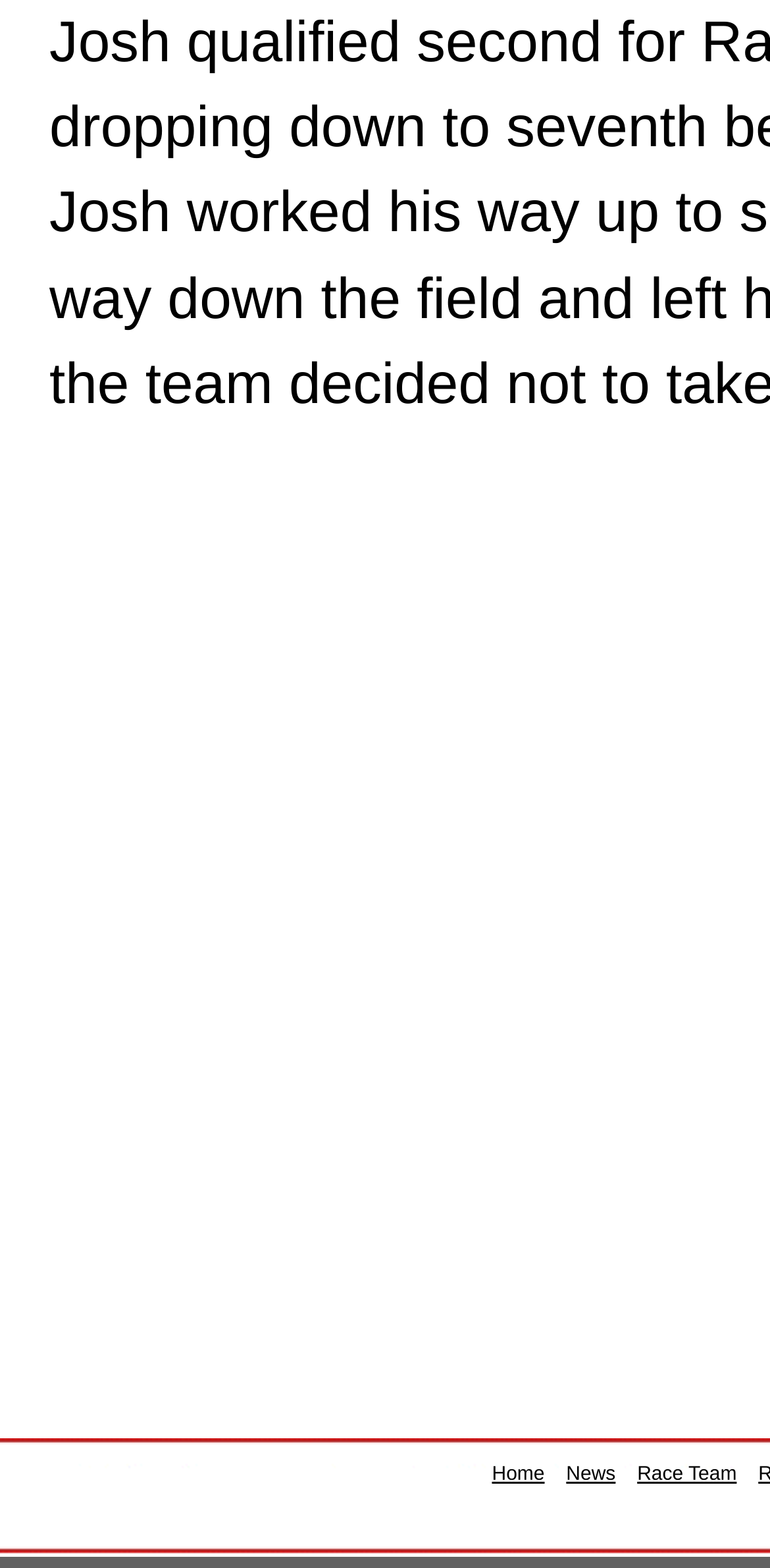Given the description: "News", determine the bounding box coordinates of the UI element. The coordinates should be formatted as four float numbers between 0 and 1, [left, top, right, bottom].

[0.735, 0.934, 0.799, 0.948]